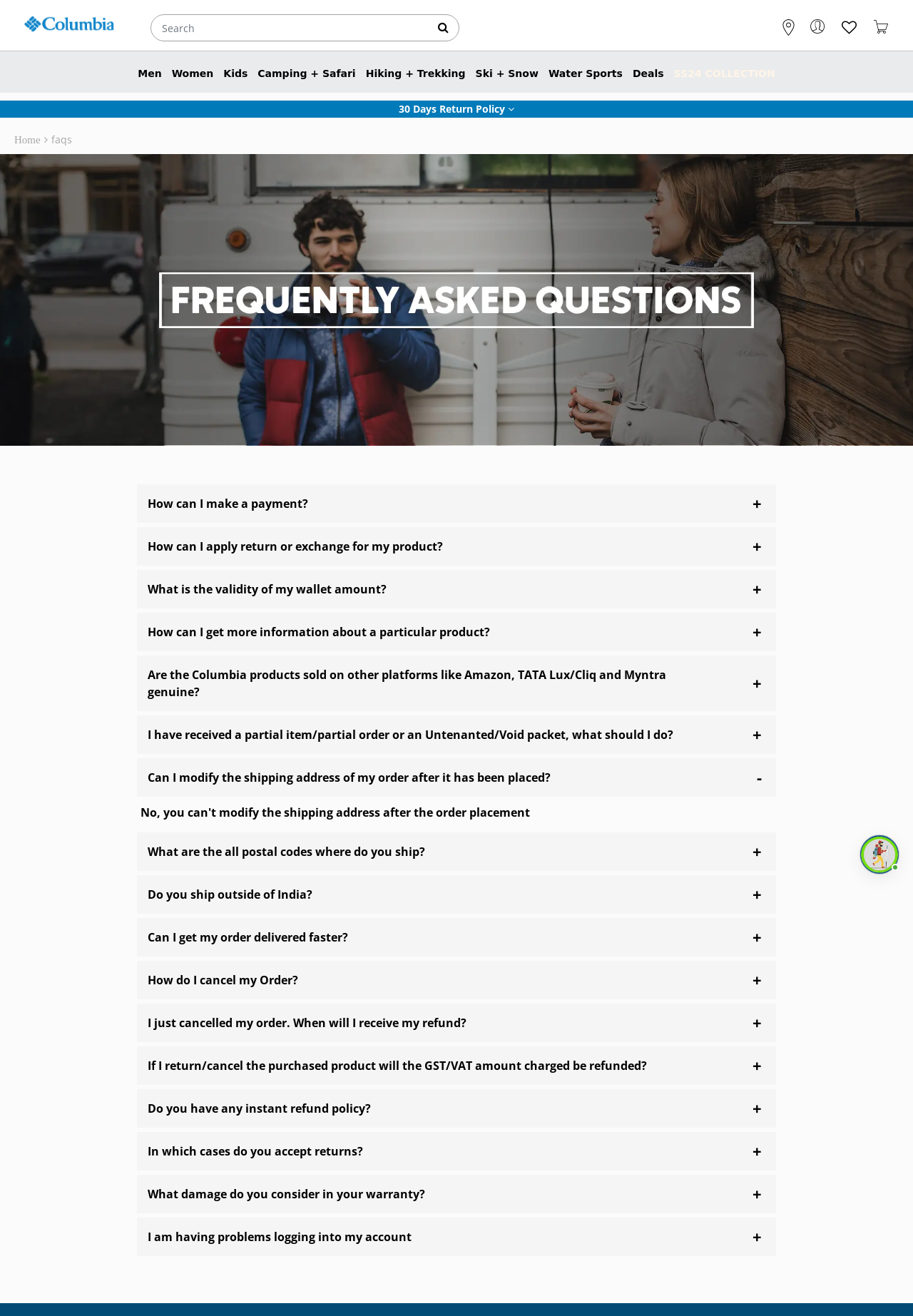Can you find the bounding box coordinates for the element to click on to achieve the instruction: "Click on the Columbia logo"?

[0.012, 0.012, 0.132, 0.022]